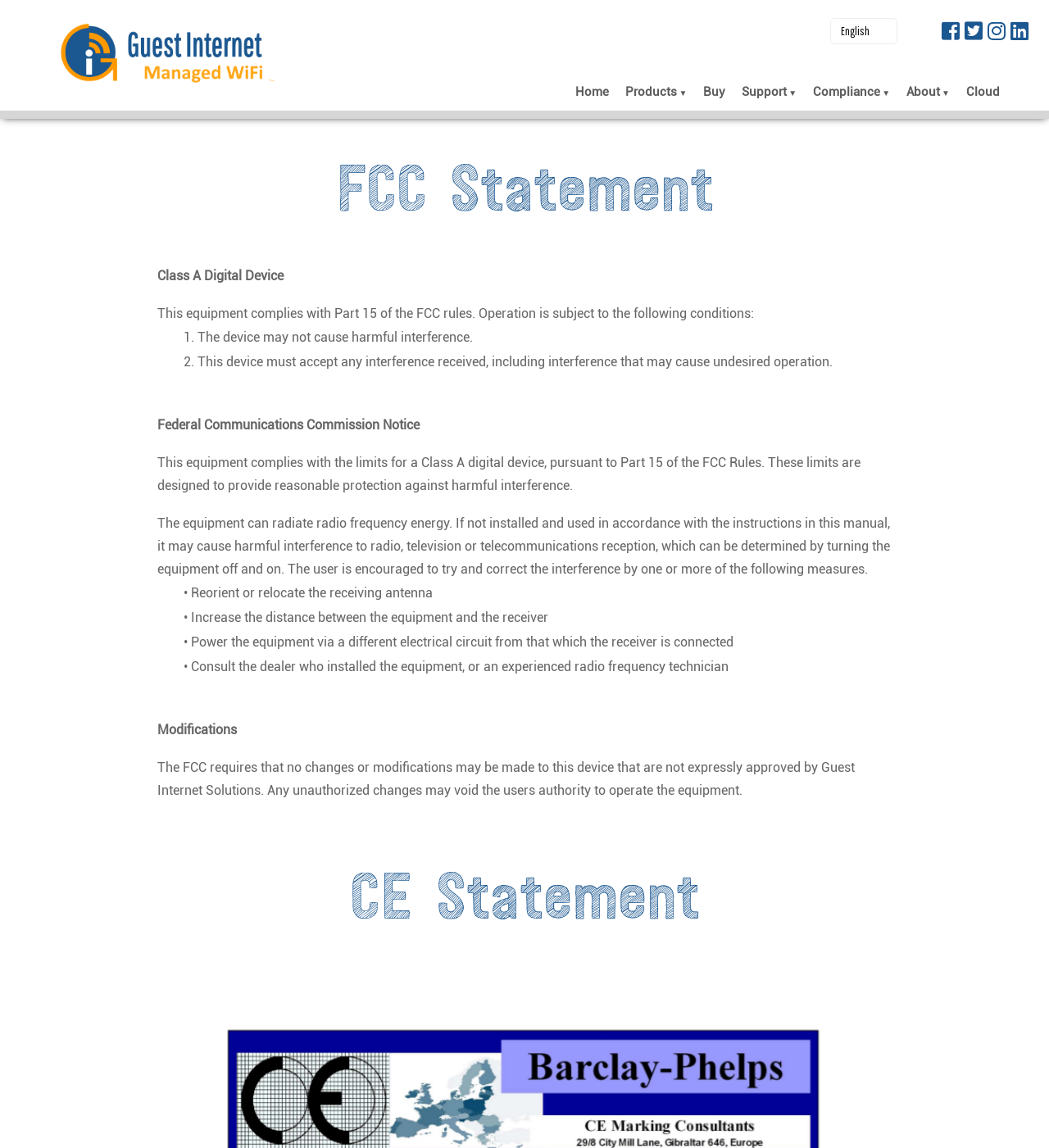Describe every aspect of the webpage in a detailed manner.

The webpage is about Guest Internet Managed WiFi Products. At the top left, there is a logo of Guest Internet Hotspot Gateway. Below the logo, there is a navigation menu with links to "Home", "Buy", "Support", "Compliance", "About", and "Cloud". 

To the right of the navigation menu, there are four social media icons. Below the navigation menu, there is a language selection option with links to "English" and "Español". 

The main content of the webpage is divided into two sections. The first section is headed by "FCC Statement" and contains a series of paragraphs describing the compliance of the device with FCC rules, including a notice about potential radio frequency interference and instructions on how to minimize it. 

The second section is headed by "CE Statement" but does not contain any text. The webpage does not have any prominent images or graphics aside from the logo and social media icons.